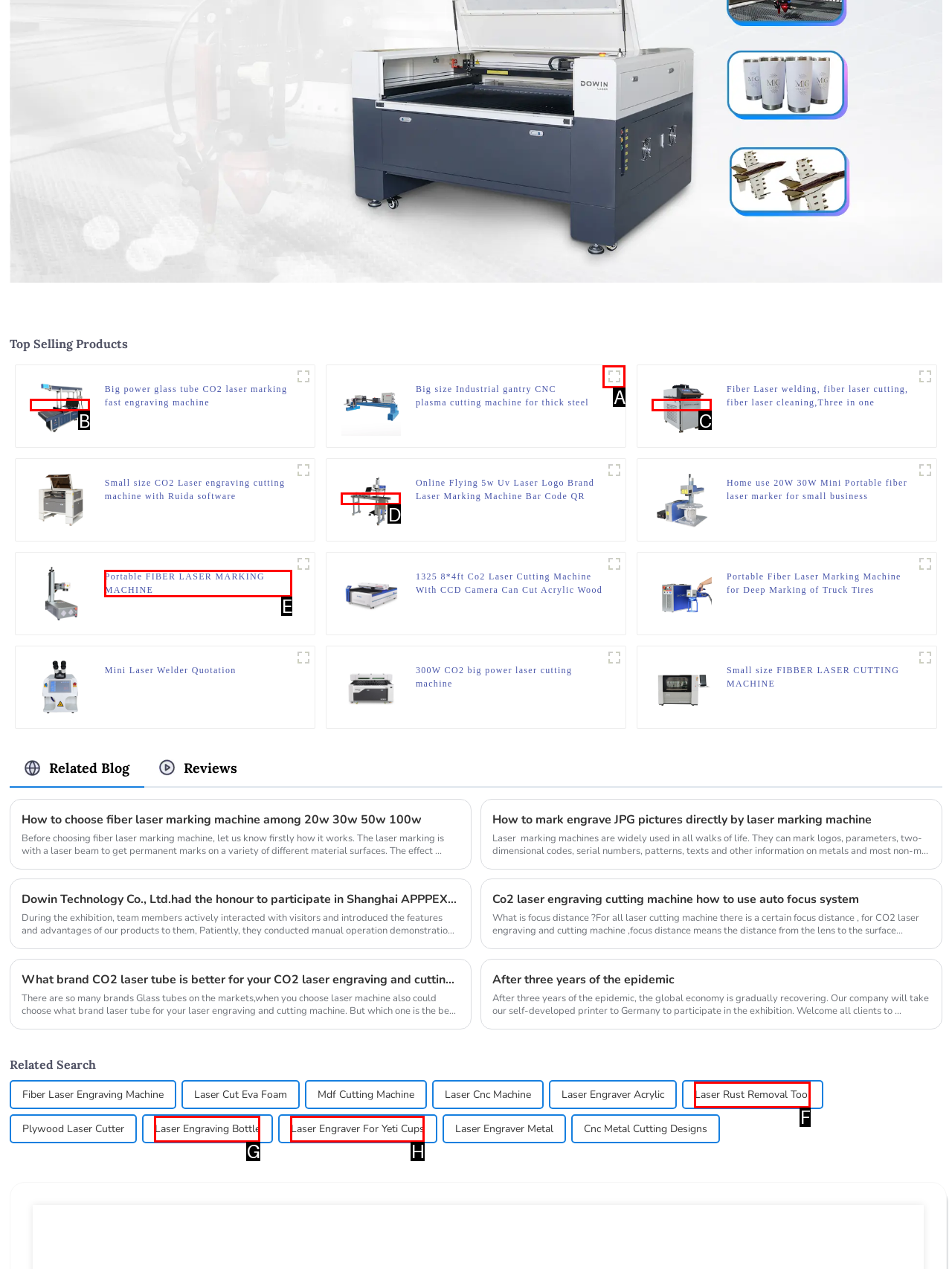Based on the given description: Portable FIBER LASER MARKING MACHINE, identify the correct option and provide the corresponding letter from the given choices directly.

E